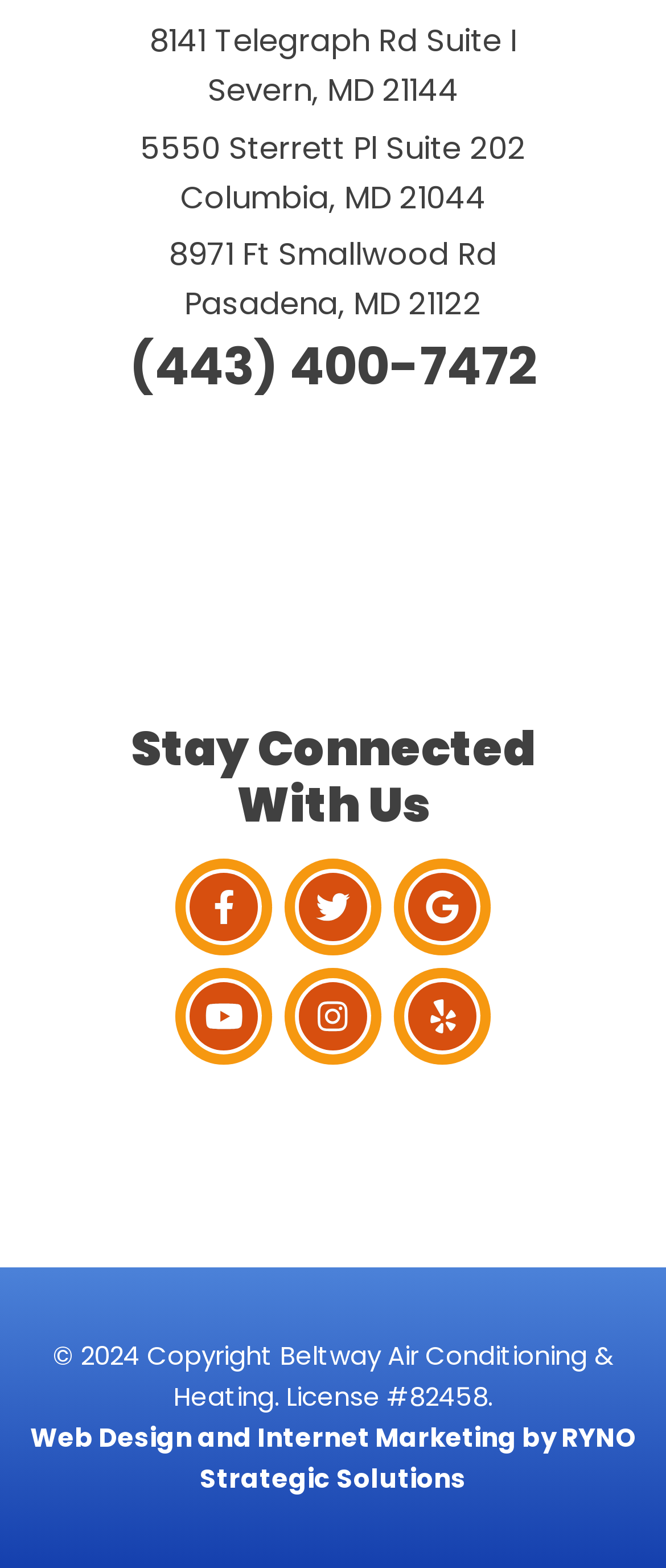Please reply to the following question using a single word or phrase: 
What is the phone number of Beltway Air Conditioning & Heating?

(443) 400-7472